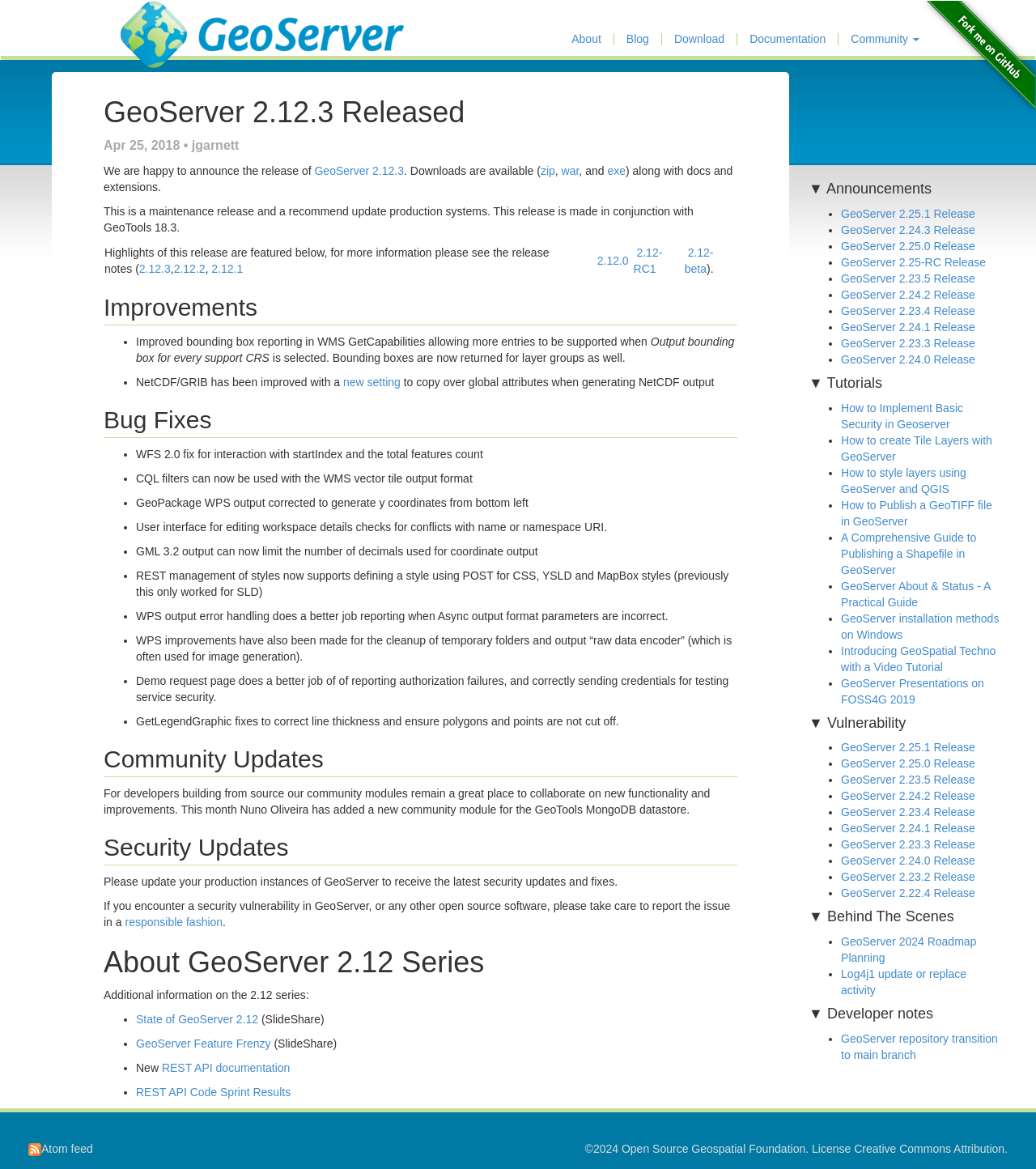What is the new setting in NetCDF/GRIB?
Please provide a single word or phrase as your answer based on the screenshot.

To copy over global attributes